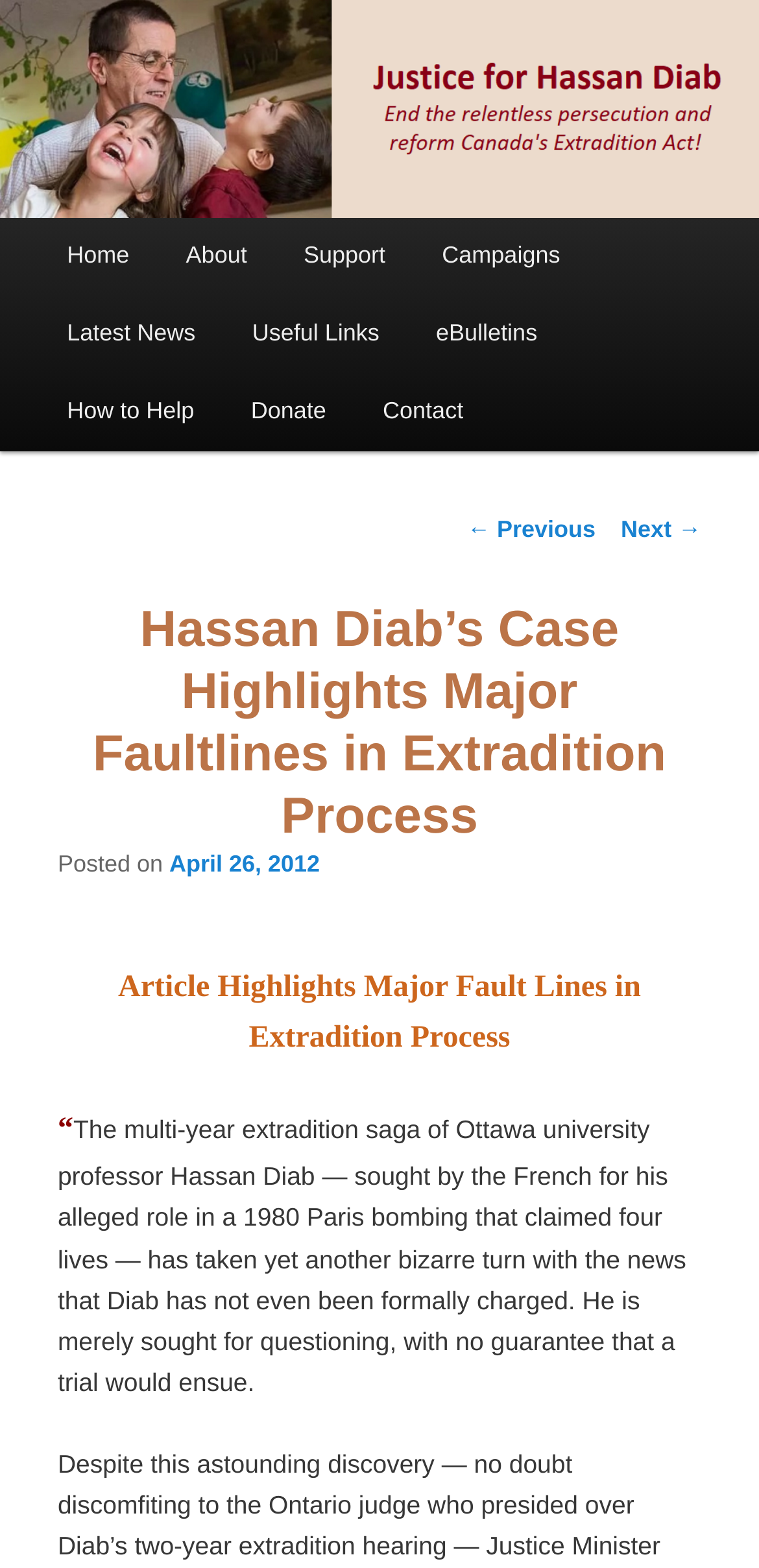What is the purpose of the 'Justice for Hassan Diab' campaign?
Using the image, answer in one word or phrase.

To stop persecution and reform Canada's Extradition Act